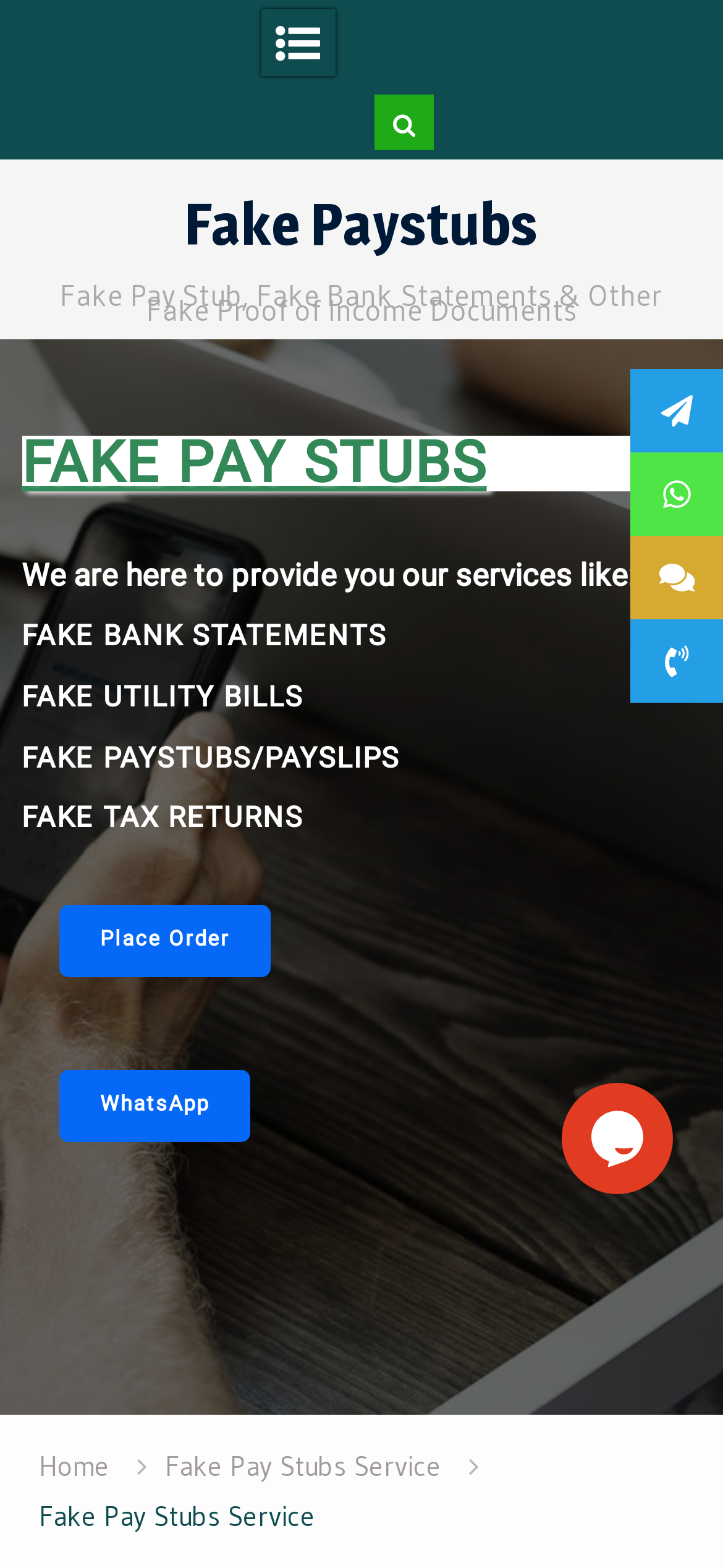Pinpoint the bounding box coordinates of the element that must be clicked to accomplish the following instruction: "Explore fake utility bills". The coordinates should be in the format of four float numbers between 0 and 1, i.e., [left, top, right, bottom].

[0.029, 0.431, 0.973, 0.458]